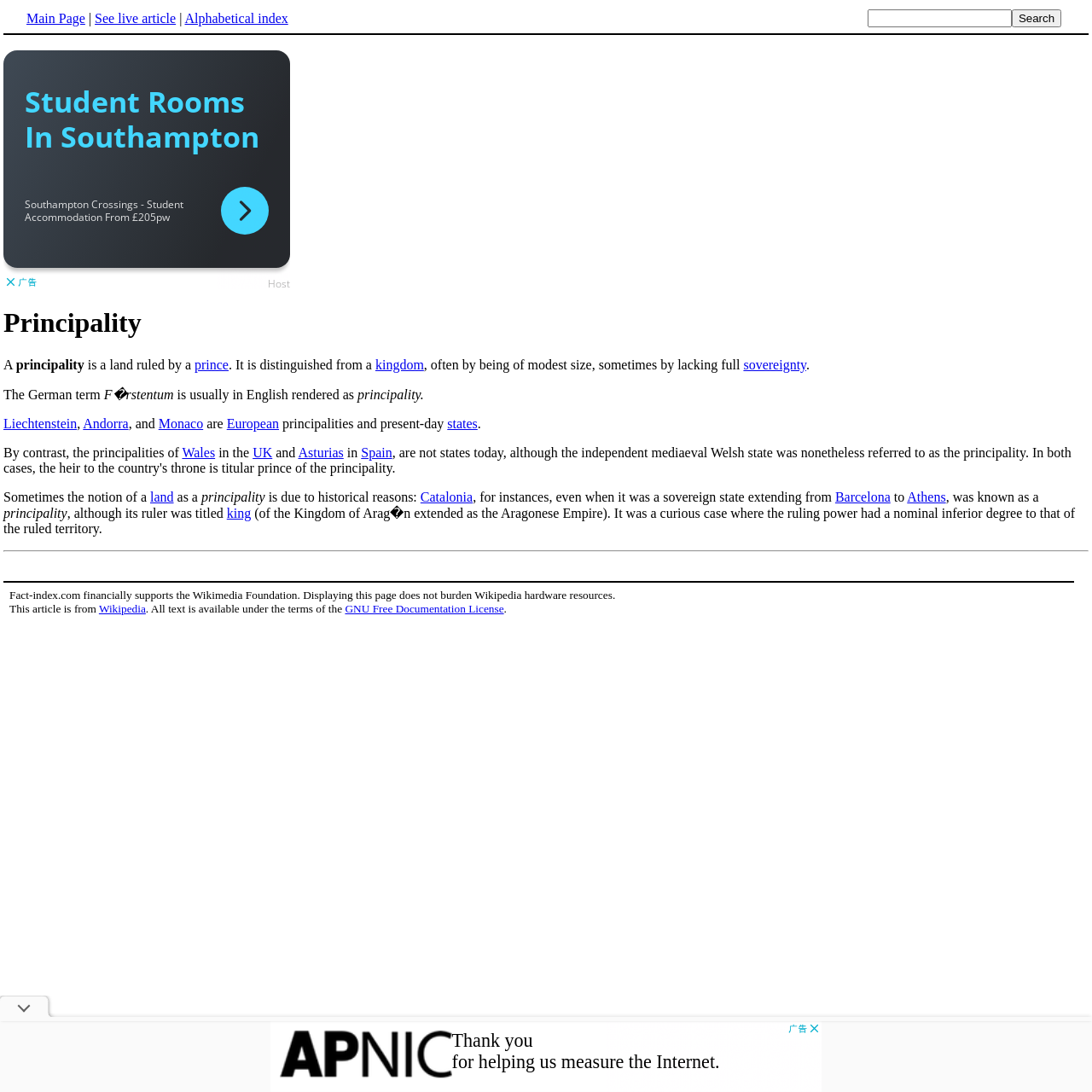Please determine the bounding box coordinates for the element that should be clicked to follow these instructions: "Go to the main page".

[0.024, 0.01, 0.078, 0.023]